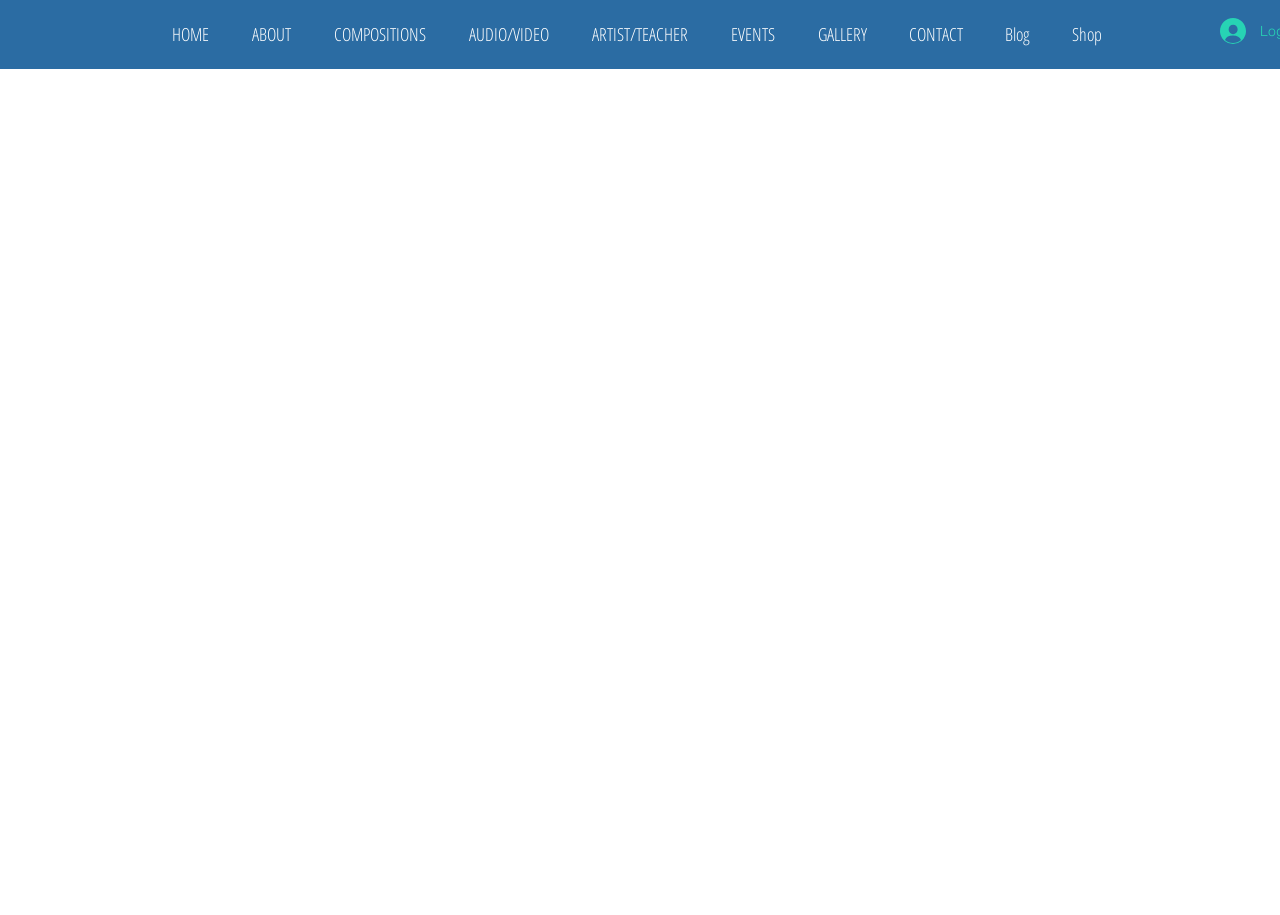Reply to the question with a brief word or phrase: What is the position of the 'CONTACT' link?

Right side